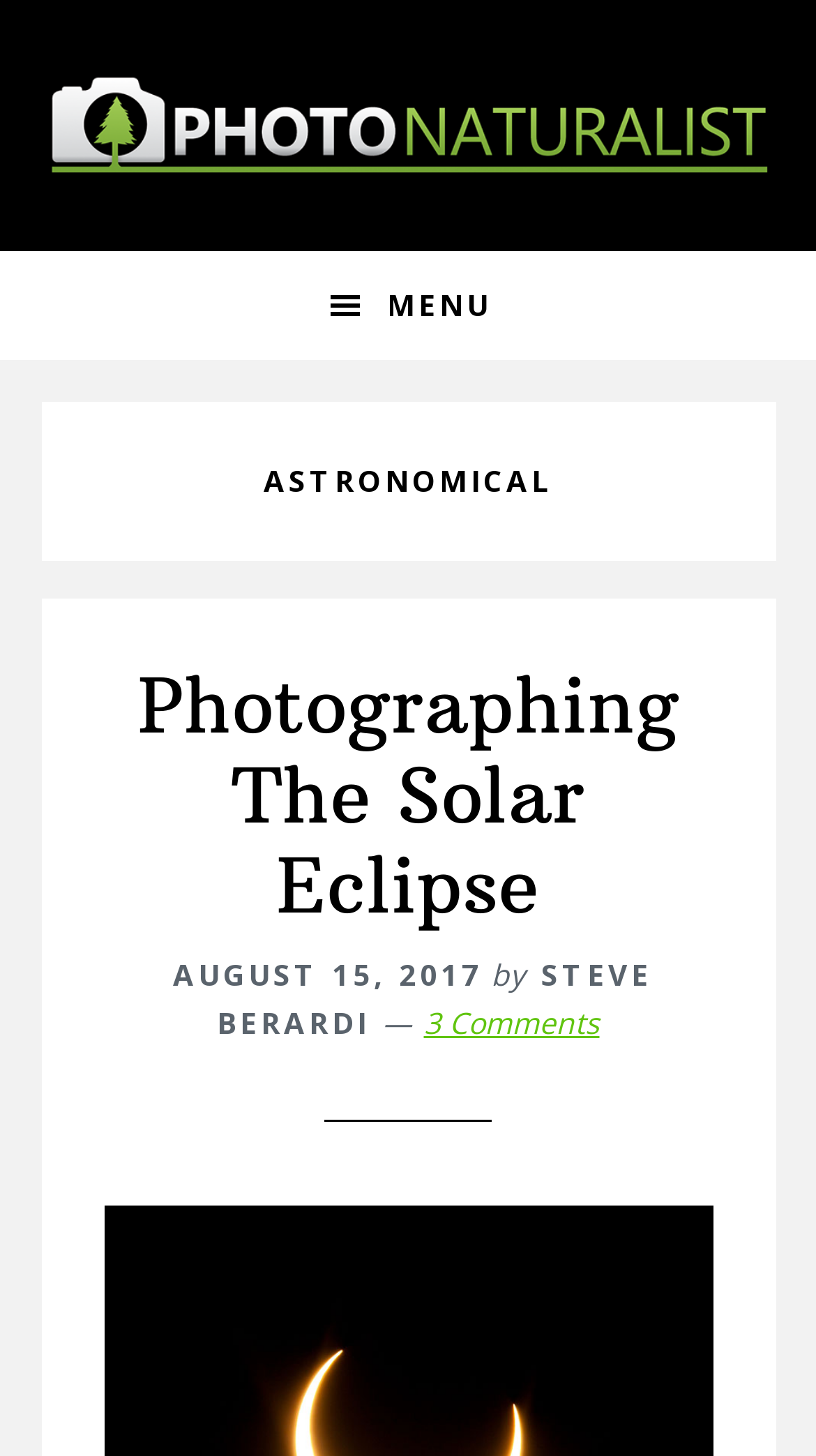Determine the bounding box coordinates of the UI element that matches the following description: "June 13, 2024". The coordinates should be four float numbers between 0 and 1 in the format [left, top, right, bottom].

None